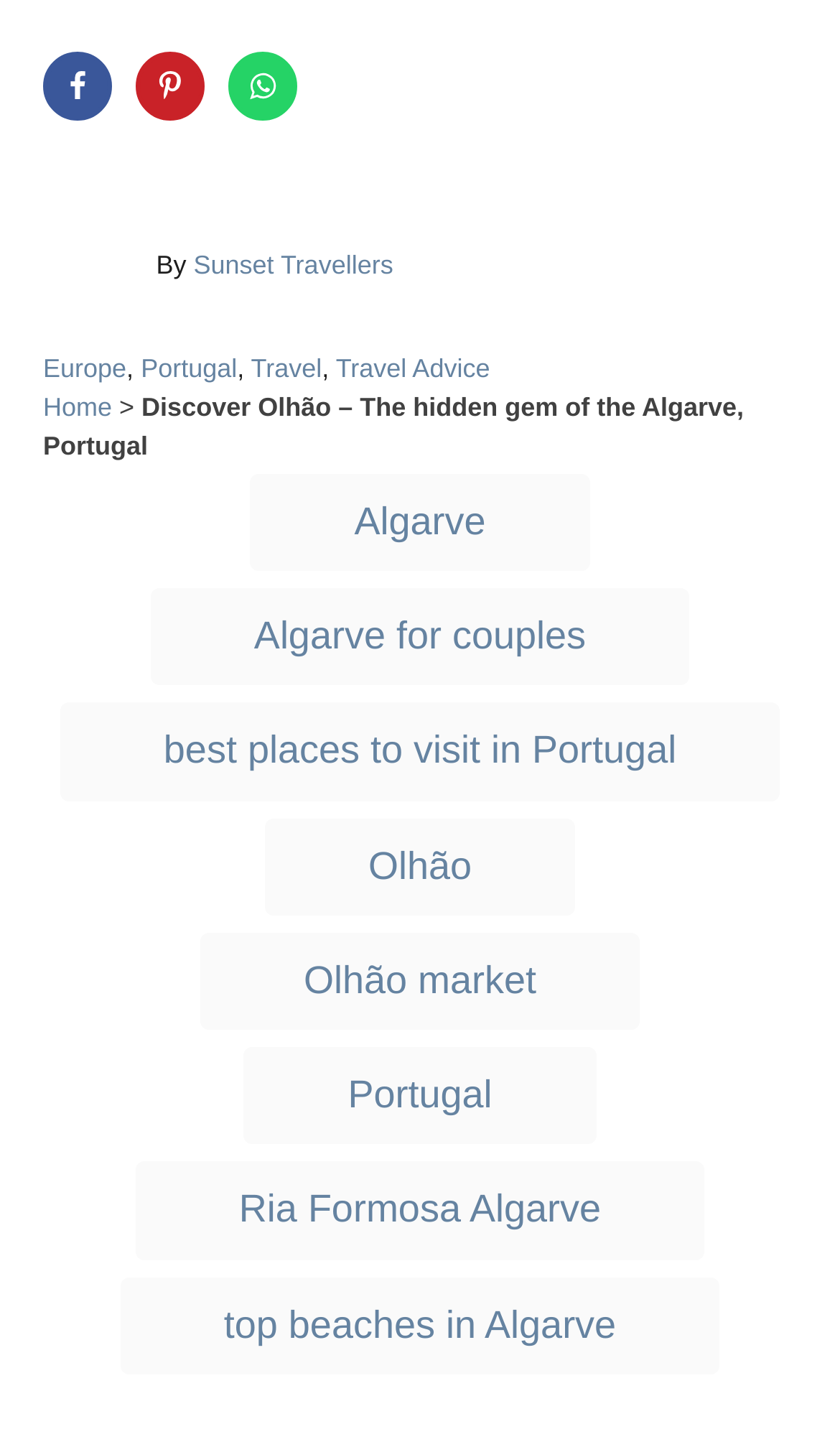Please identify the bounding box coordinates of the element's region that should be clicked to execute the following instruction: "View Team Leader Information". The bounding box coordinates must be four float numbers between 0 and 1, i.e., [left, top, right, bottom].

None